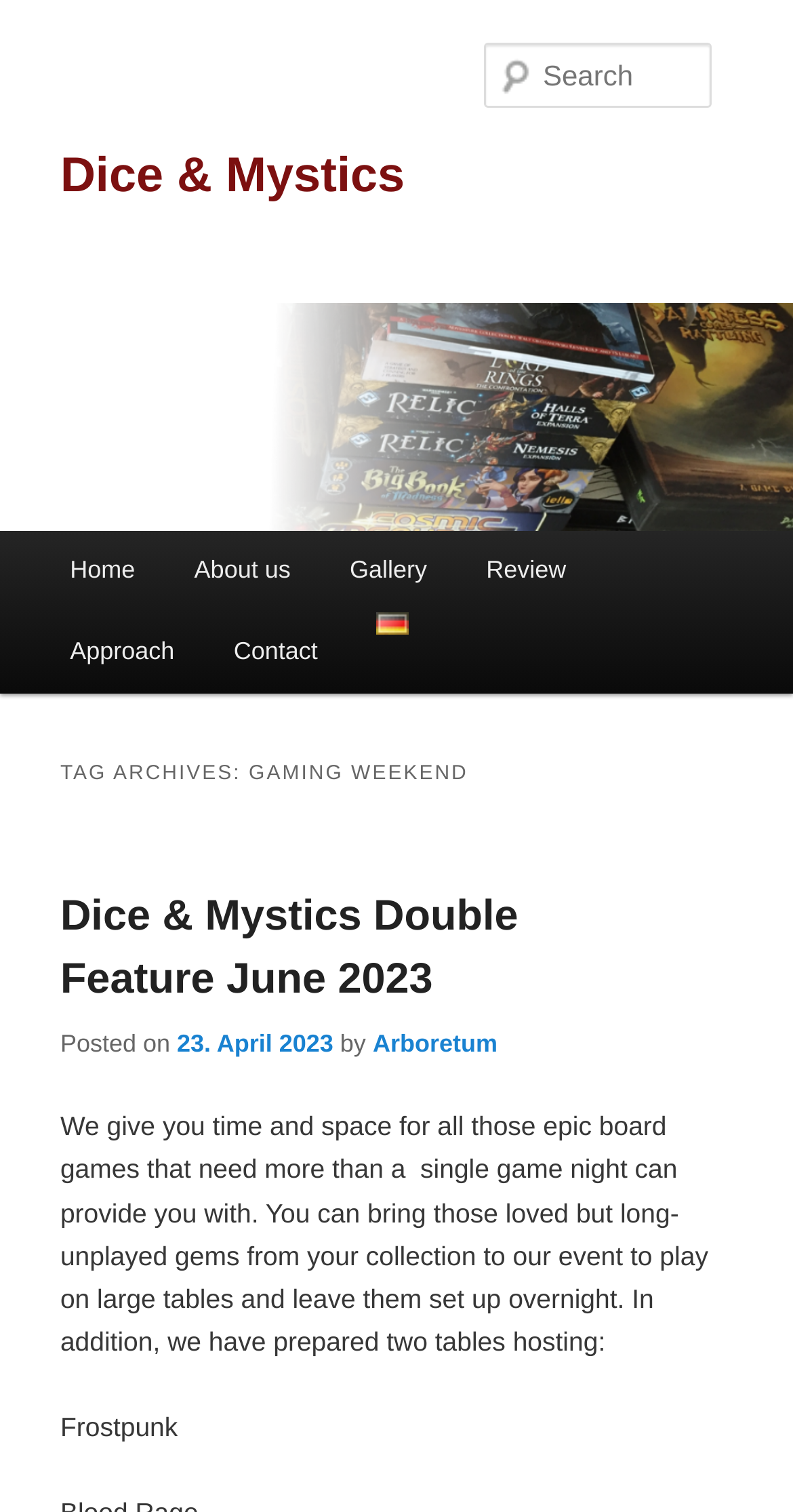Respond to the following question with a brief word or phrase:
What is the language of the webpage?

English